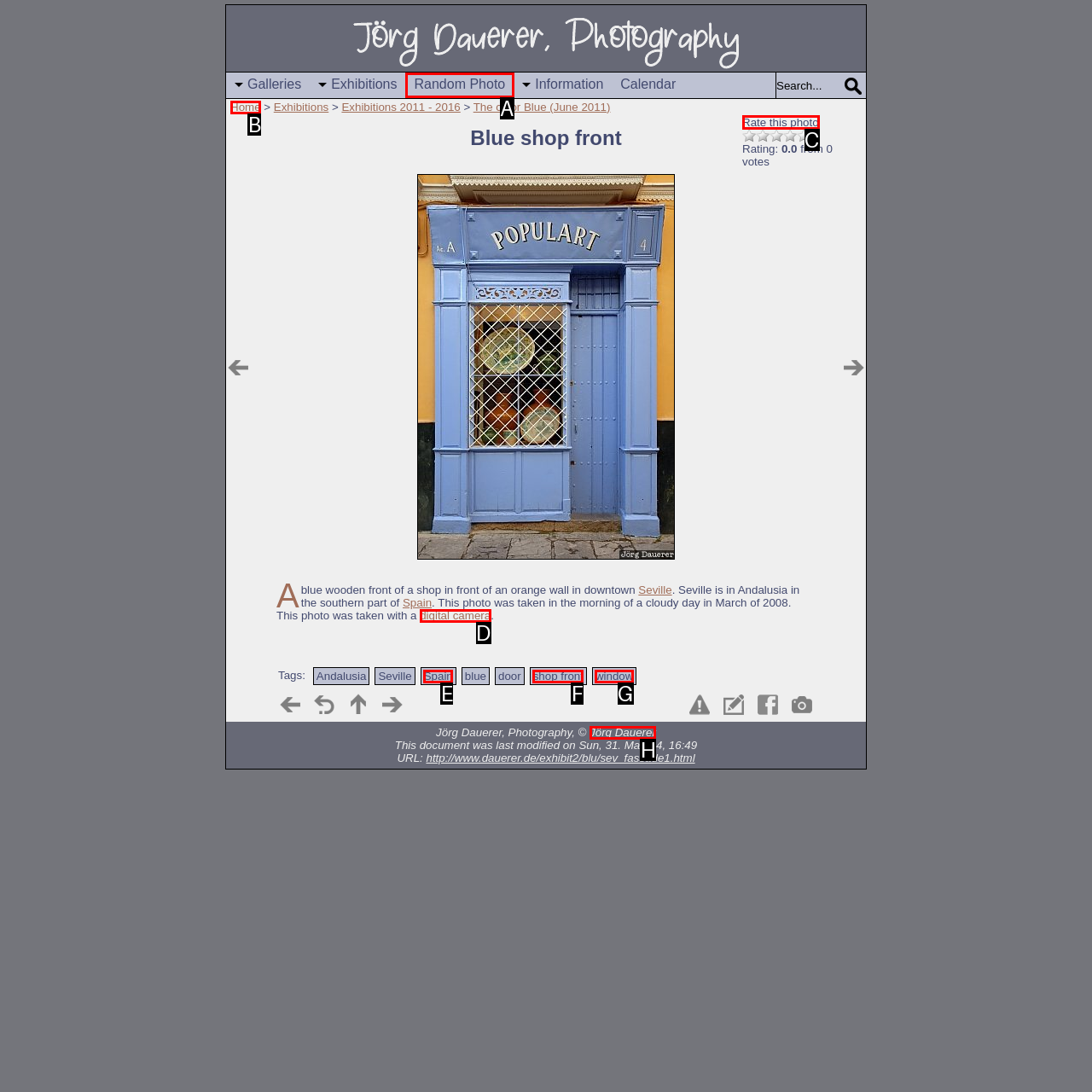Pick the option that should be clicked to perform the following task: Click on 'HOME'
Answer with the letter of the selected option from the available choices.

None